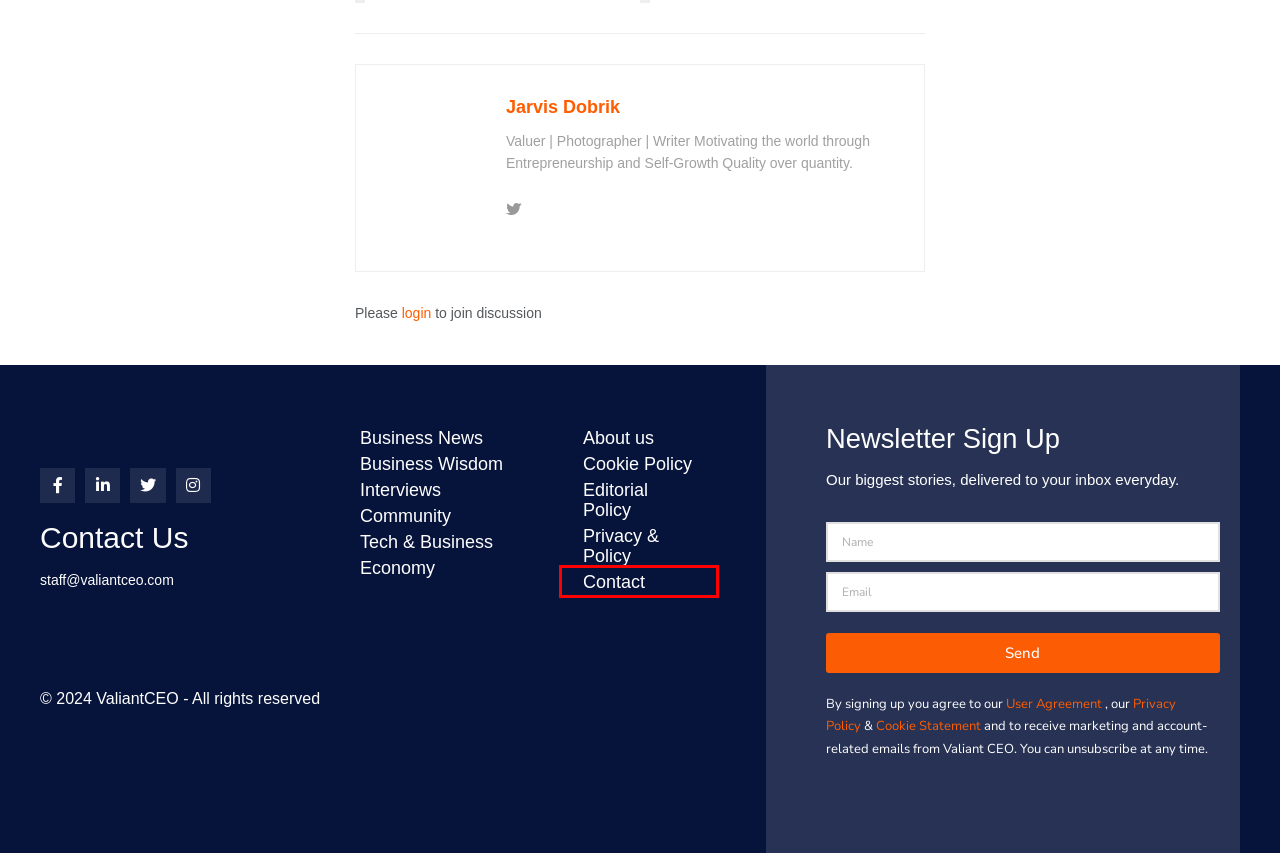Observe the provided screenshot of a webpage with a red bounding box around a specific UI element. Choose the webpage description that best fits the new webpage after you click on the highlighted element. These are your options:
A. Log In ‹ ValiantCEO — WordPress
B. Cookie Policy - ValiantCEO
C. Privacy & Policy - ValiantCEO
D. Editorial Policy - ValiantCEO
E. Contact - ValiantCEO
F. You Can't Be Successful Without a Strong Work Ethic - ValiantCEO
G. About Us | Valiant CEO | Independent Organization
H. What Is Remarketing and How Does It Work? | CIENCE

E